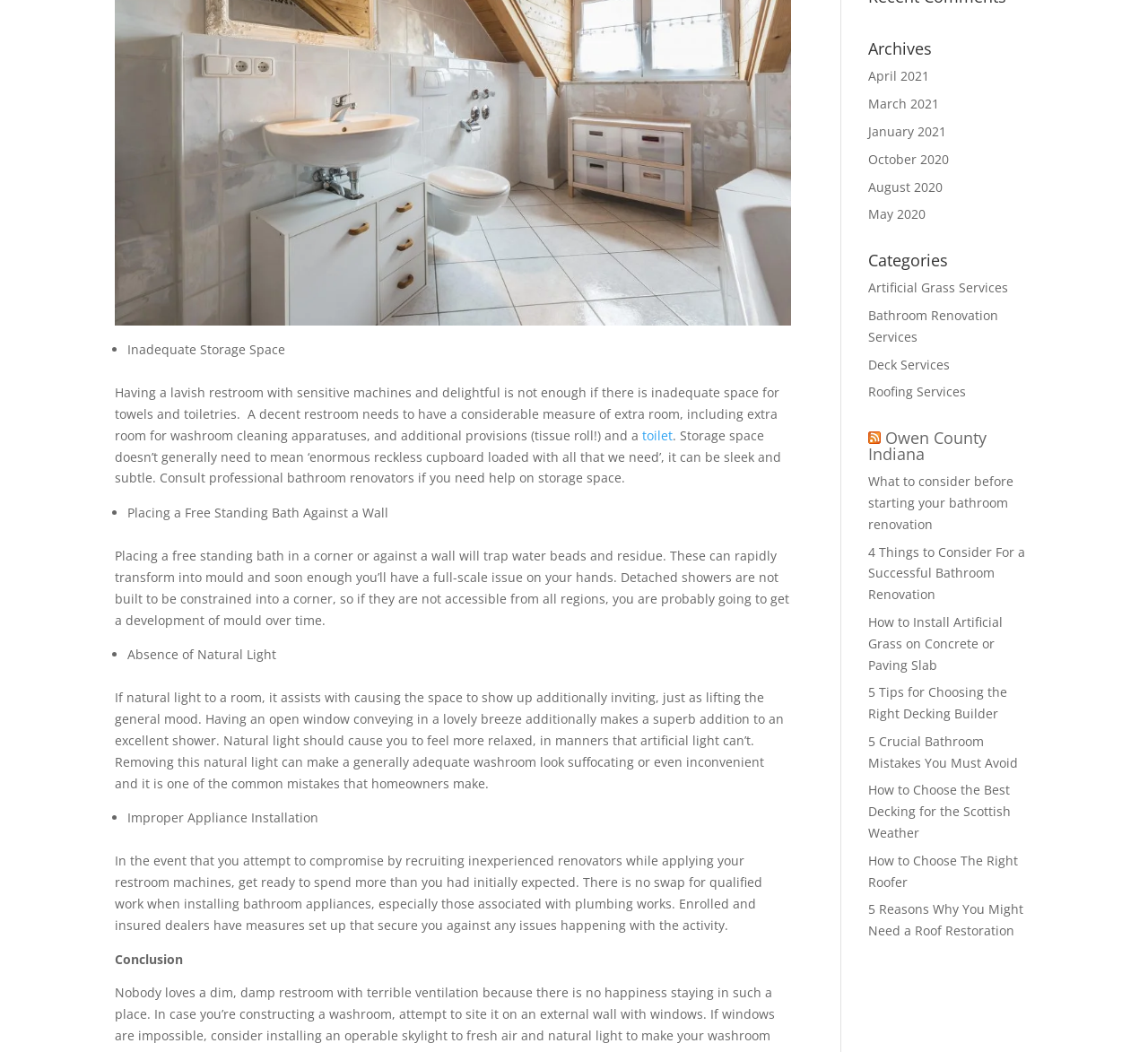Identify the bounding box of the UI element described as follows: "Bathroom Renovation Services". Provide the coordinates as four float numbers in the range of 0 to 1 [left, top, right, bottom].

[0.756, 0.292, 0.87, 0.328]